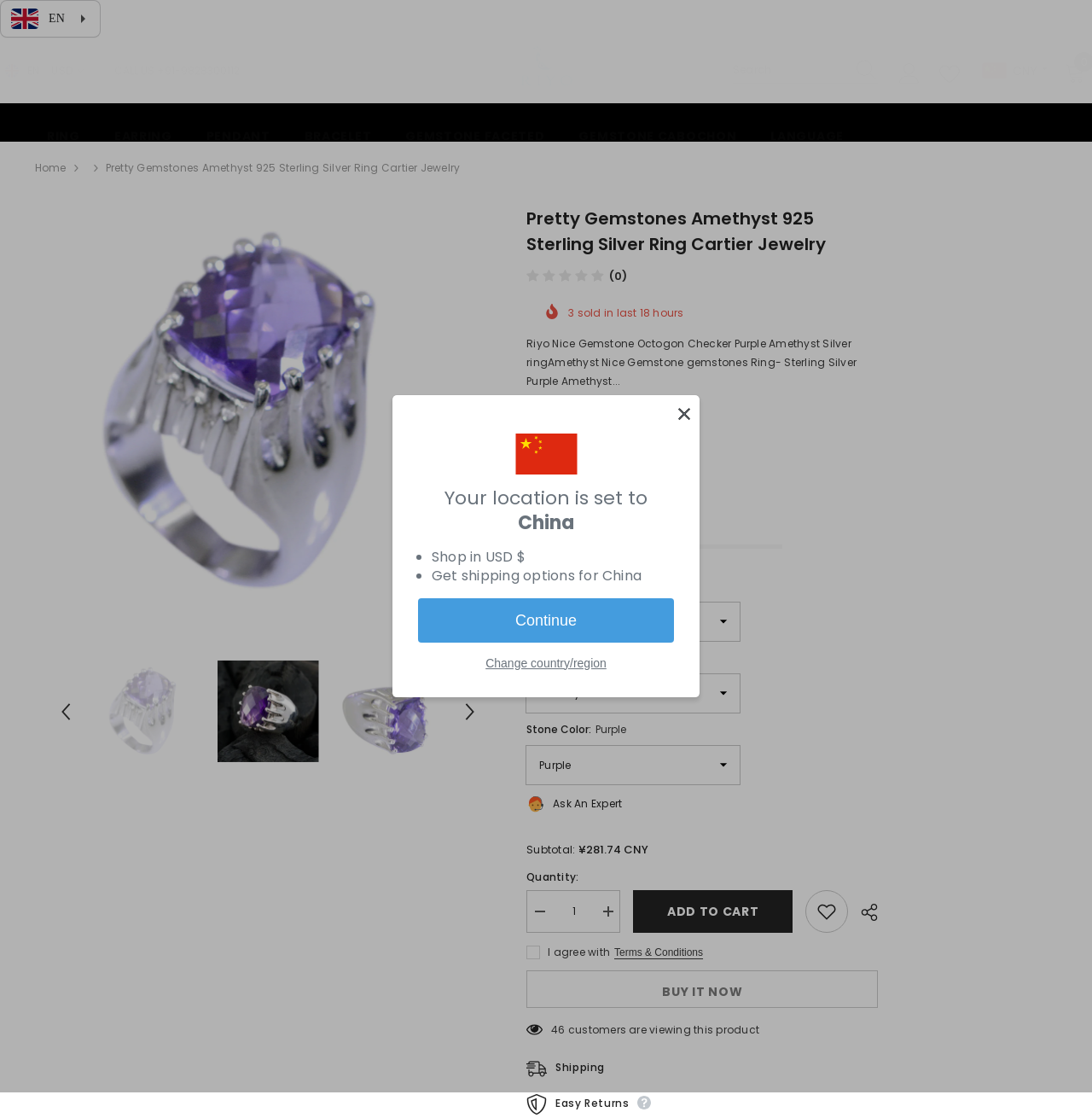Could you specify the bounding box coordinates for the clickable section to complete the following instruction: "Search"?

[0.775, 0.051, 0.804, 0.074]